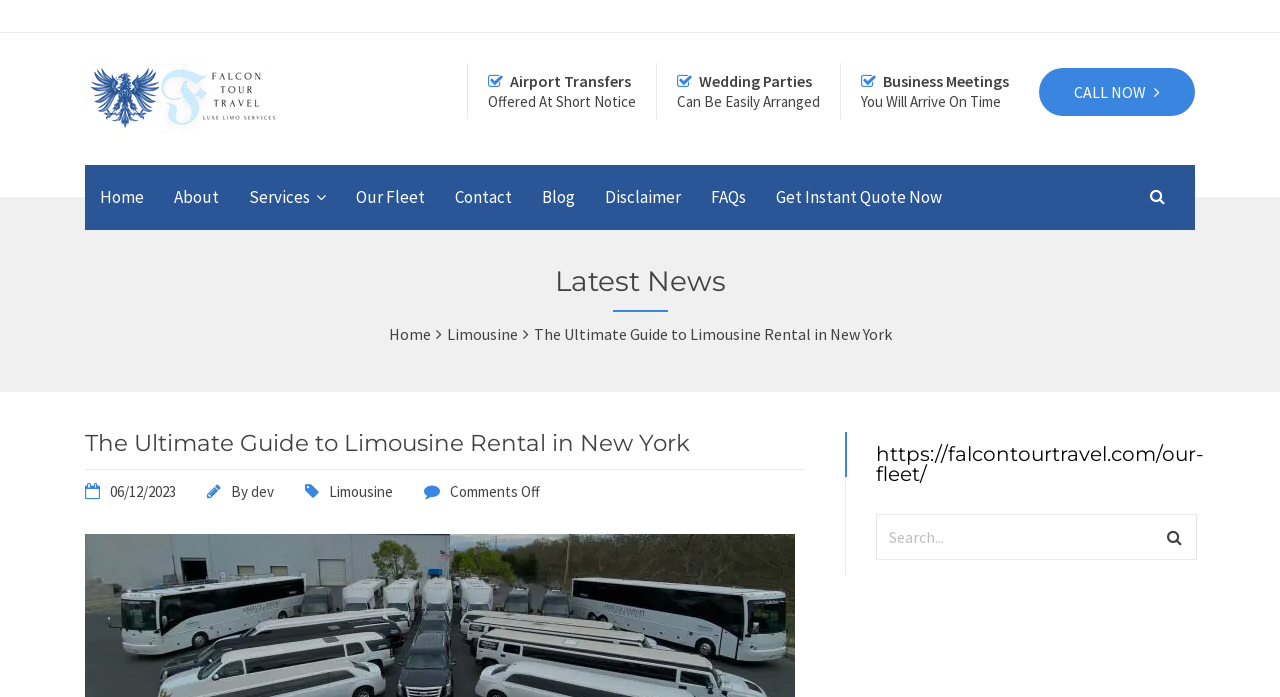Provide a brief response to the question below using one word or phrase:
What is the latest news about?

Limousine Rental in New York